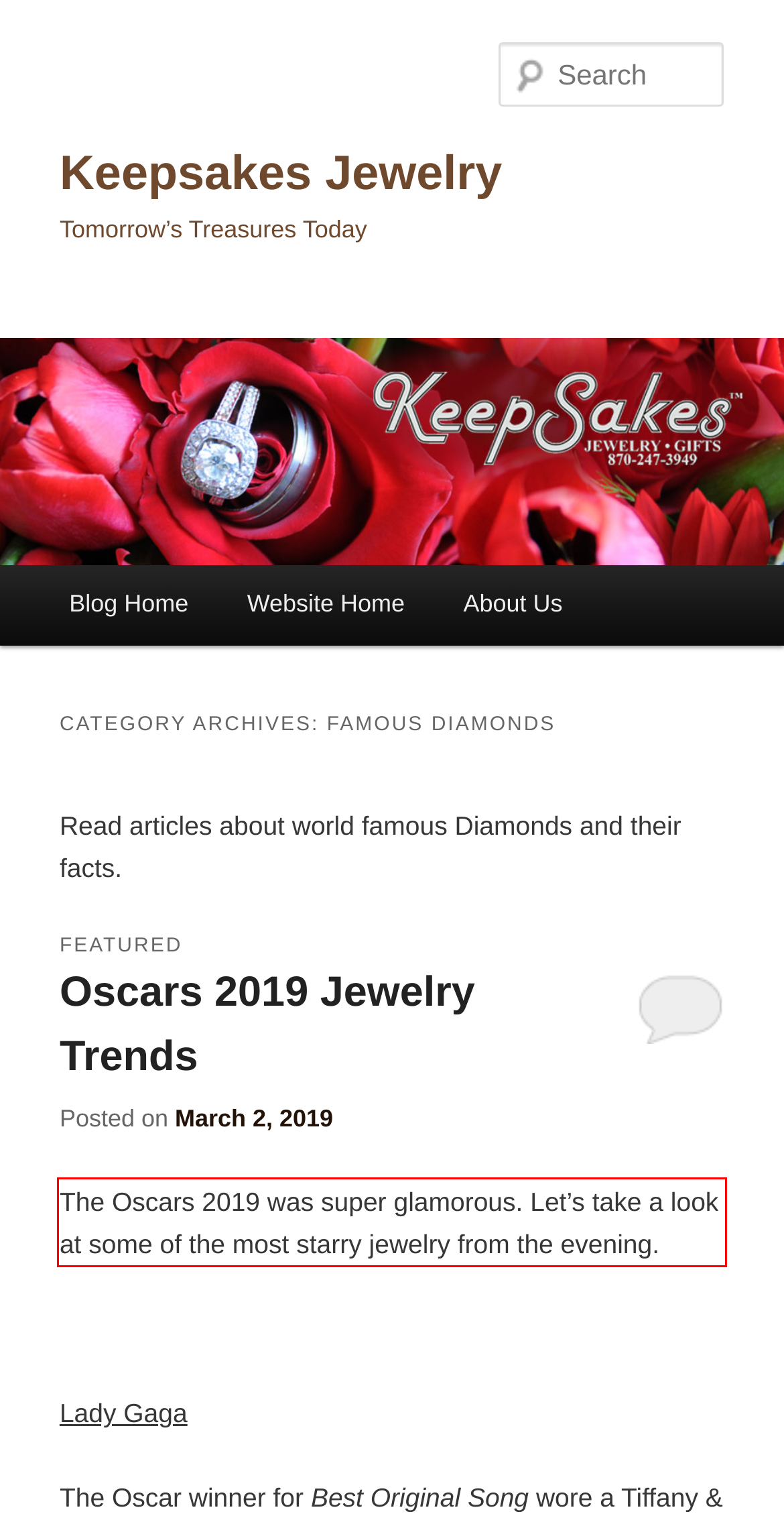In the screenshot of the webpage, find the red bounding box and perform OCR to obtain the text content restricted within this red bounding box.

The Oscars 2019 was super glamorous. Let’s take a look at some of the most starry jewelry from the evening.